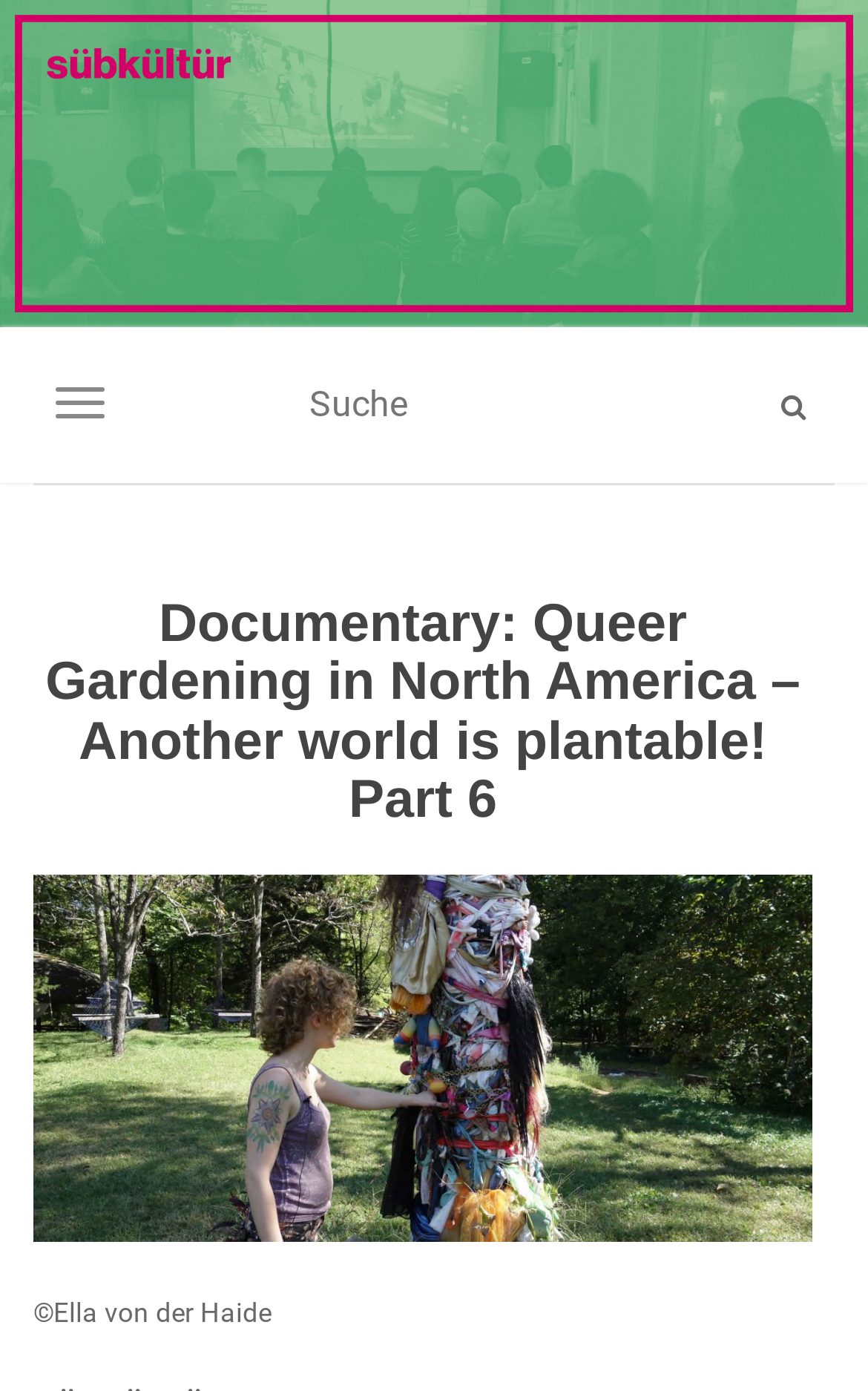How many parts are there in the documentary series?
Please use the image to provide an in-depth answer to the question.

The main heading mentions 'Part 6', which suggests that there are at least six parts in the documentary series 'Another world is plantable'.